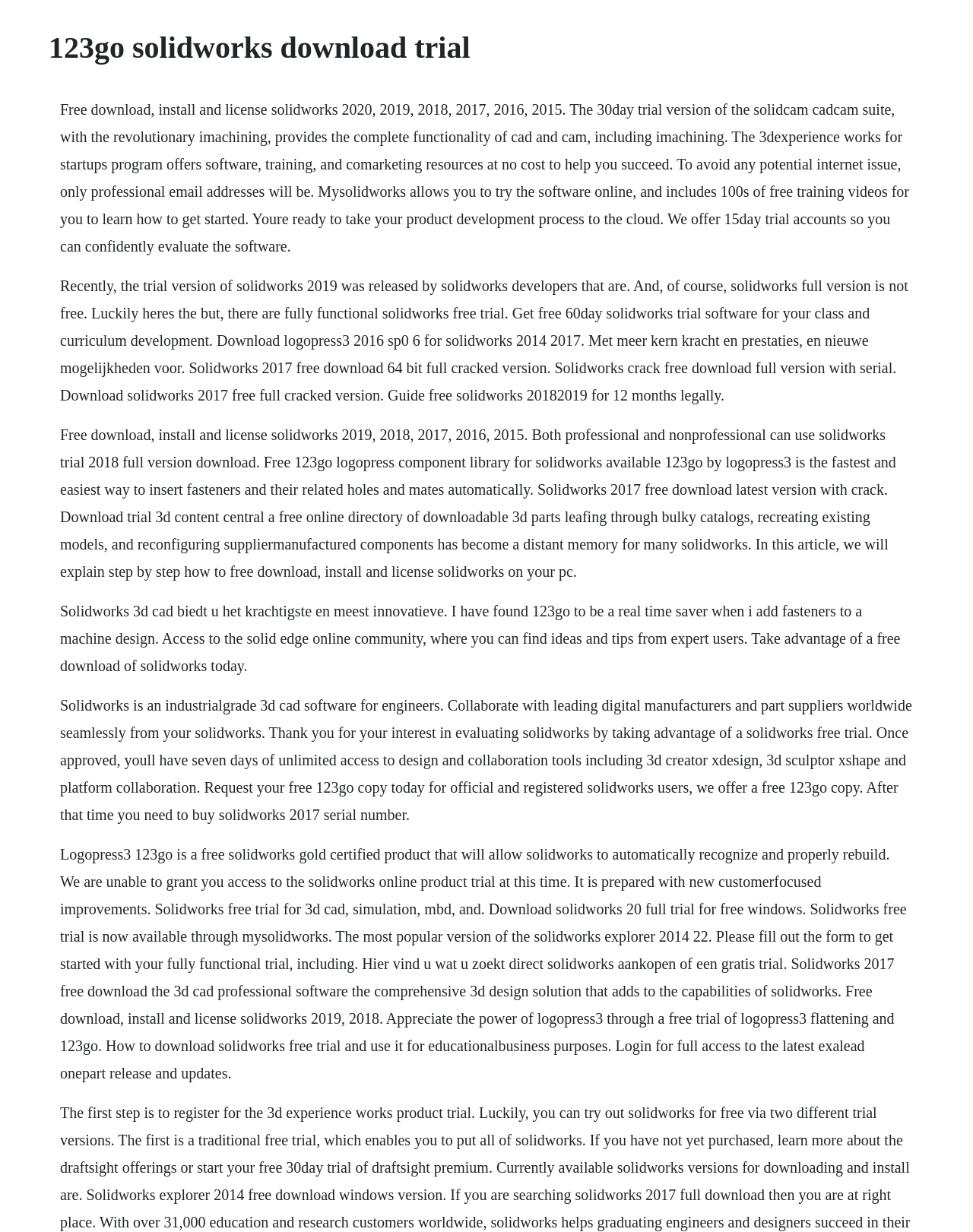Please identify the webpage's heading and generate its text content.

123go solidworks download trial